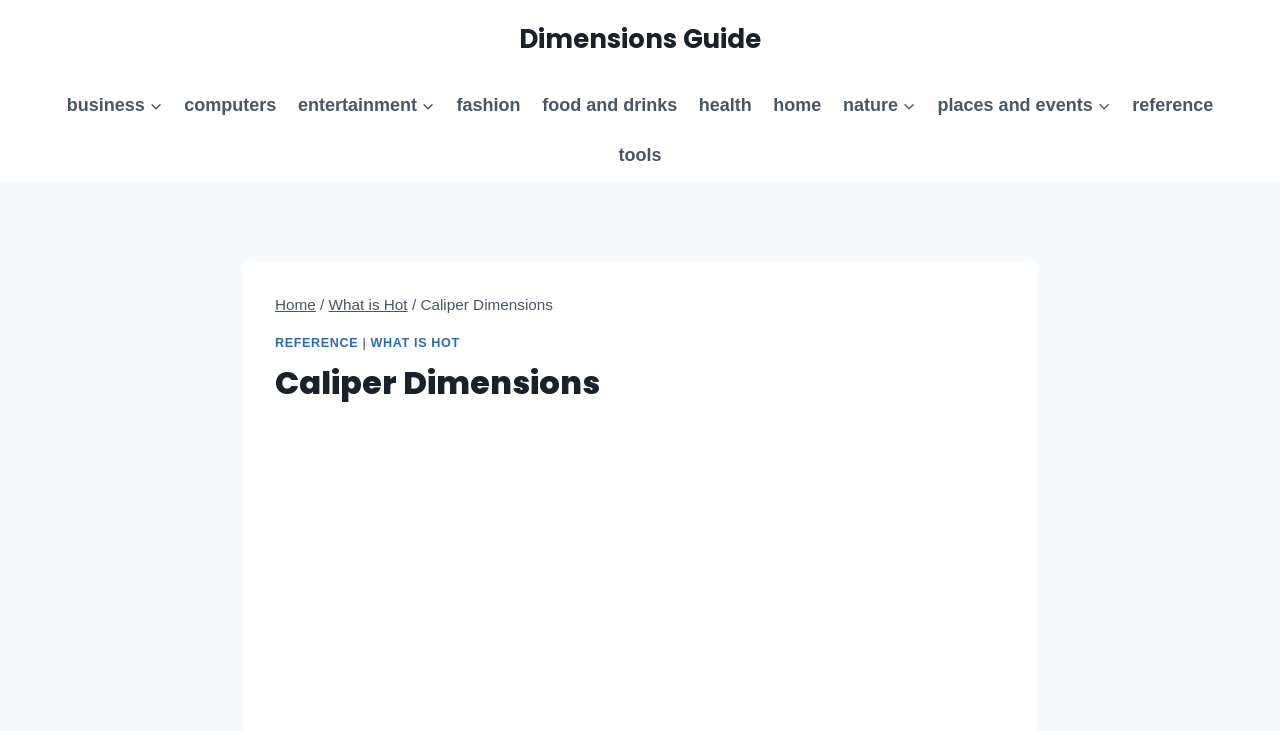Give an in-depth explanation of the webpage layout and content.

The webpage is about Caliper Dimensions, with a primary focus on providing a dimensions guide. At the top, there is a link to the "Dimensions Guide" page. Below it, a primary navigation menu spans across the page, containing various categories such as Business, Computers, Entertainment, Fashion, Food and Drinks, Health, Home, Nature, Places and Events, Reference, and Tools. Each category has a link and some have an expandable child menu, indicated by a button.

On the left side of the page, there is a breadcrumbs navigation section, which displays the current page's path, starting from the "Home" page, followed by "What is Hot", and finally "Caliper Dimensions". Below the breadcrumbs, there are three links: "REFERENCE", "WHAT IS HOT", and a heading that repeats the title "Caliper Dimensions". 

The page has a clean and organized structure, making it easy to navigate through the different categories and sections.